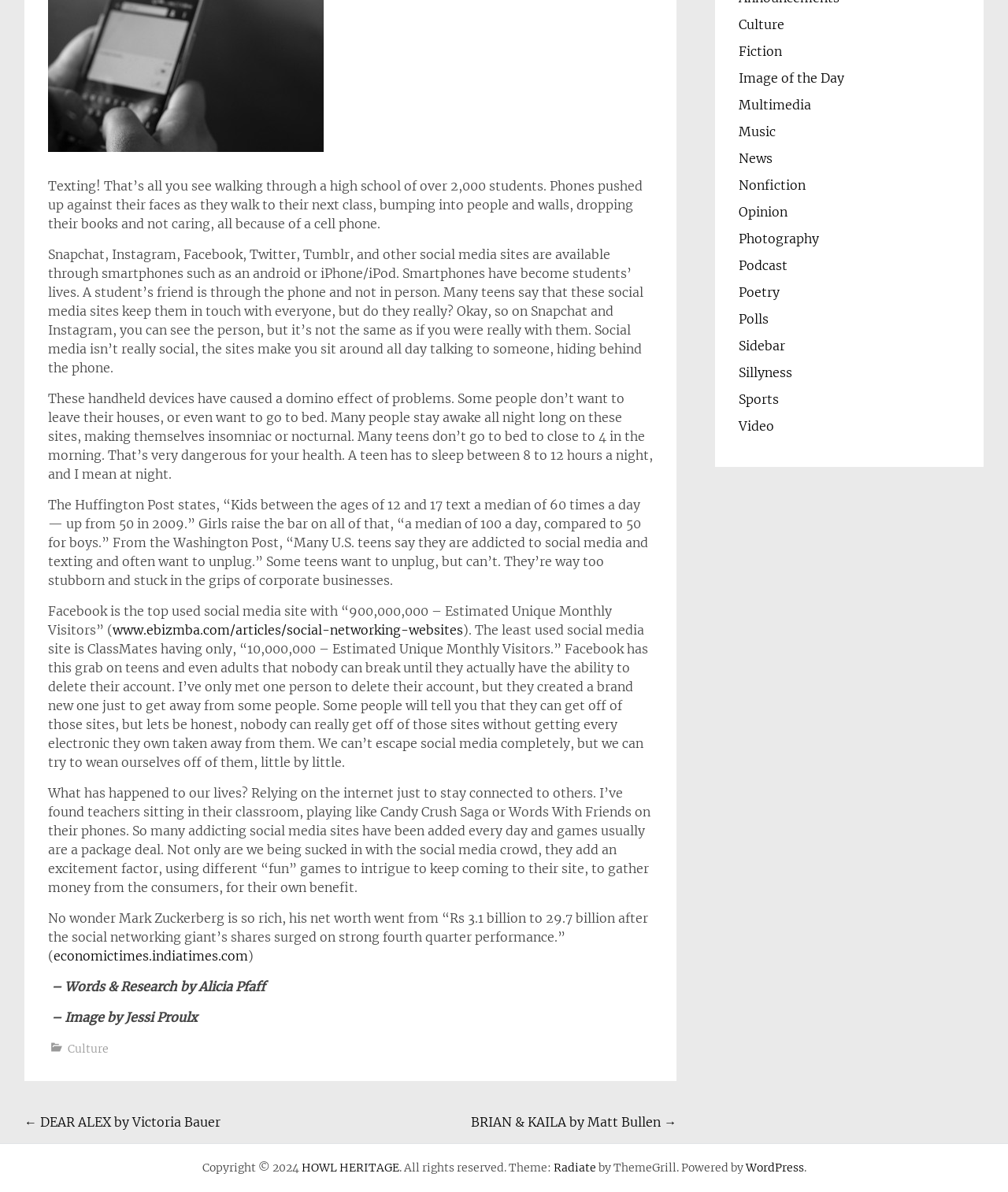Determine the bounding box for the UI element that matches this description: "HOWL HERITAGE".

[0.299, 0.974, 0.396, 0.985]